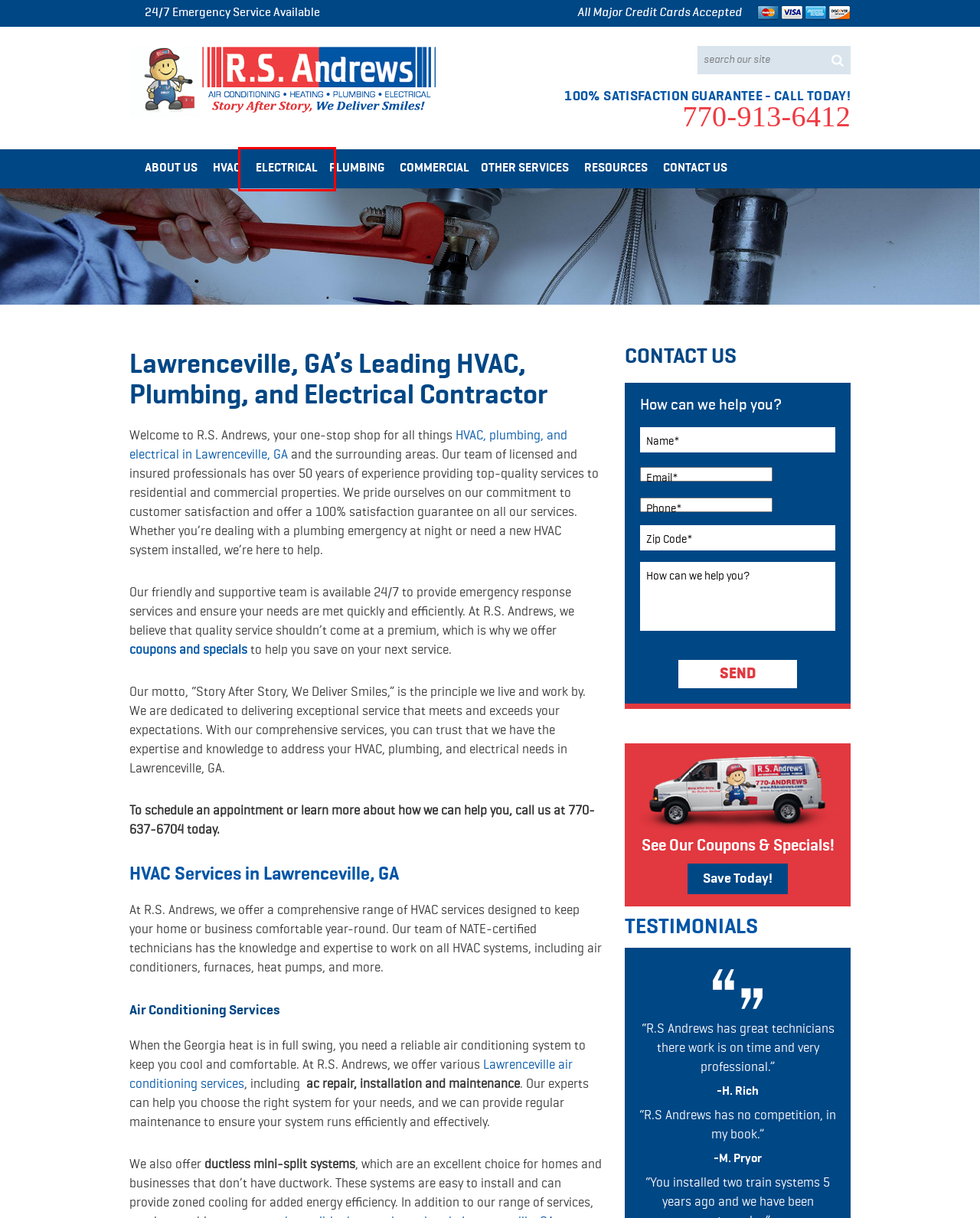You have a screenshot of a webpage with a red bounding box around an element. Choose the best matching webpage description that would appear after clicking the highlighted element. Here are the candidates:
A. Specials HVAC, Electrical & Plumbing Services in GA
B. Our Service Area | R.S. Andrews
C. 24-Hour Emergency Heating Repair in Atlanta - 770-674-8996 - RS Andrews
D. 24/7 AC Service in Atlanta, GA | Repair, Installation & Tune Up
E. HVAC, Plumbing & Electrical Contractor in Chamblee, GA - R.S. Andrews
F. Local Electrician in Atlanta, GA | Lighting, Wiring & Generator
G. Contact Us | R.S. Andrews | HVAC, Plumbing & Electric
H. Quality HVAC, Electrical, and Plumbing Services in Sandy Springs, GA - R.S. Andrews

F